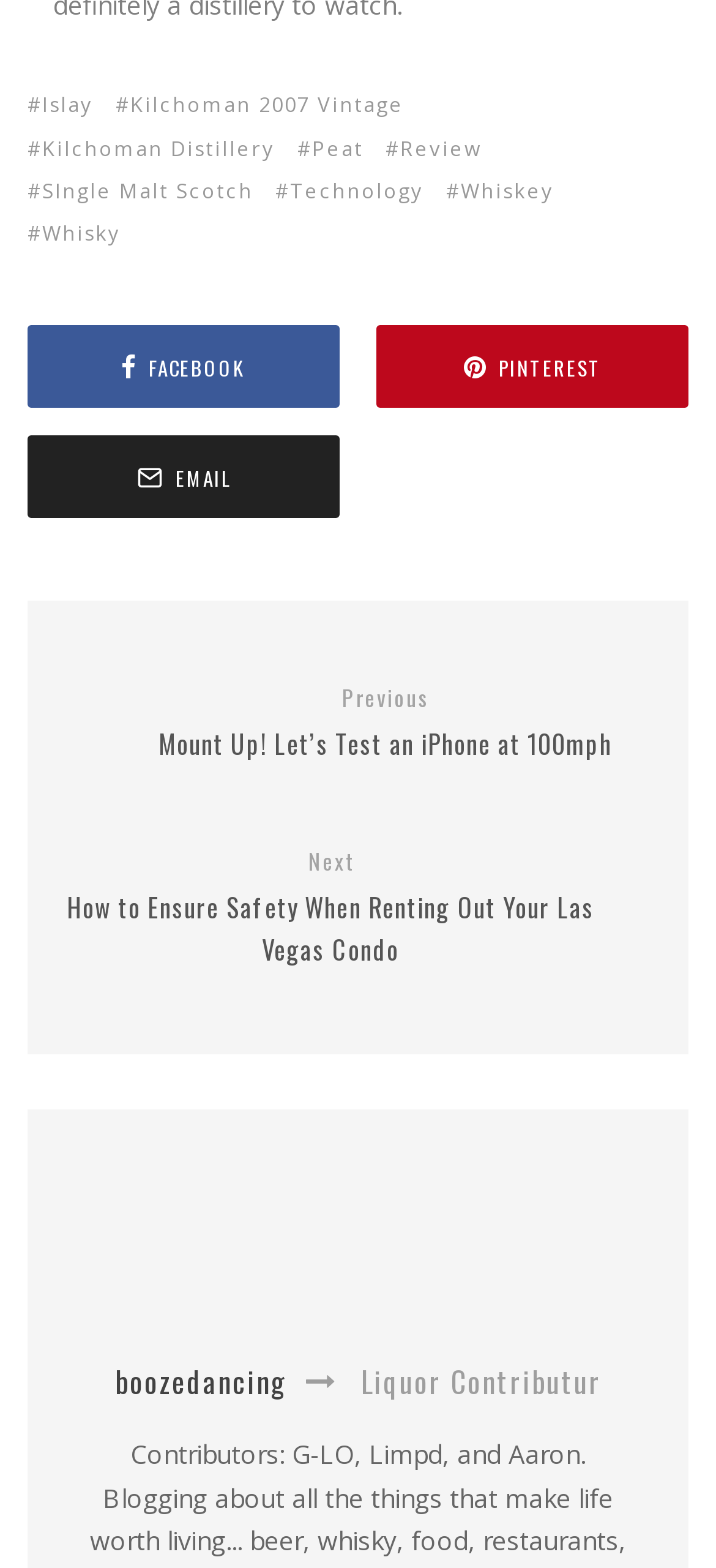Locate the bounding box coordinates of the element you need to click to accomplish the task described by this instruction: "Check out the Whisky link".

[0.038, 0.138, 0.2, 0.16]